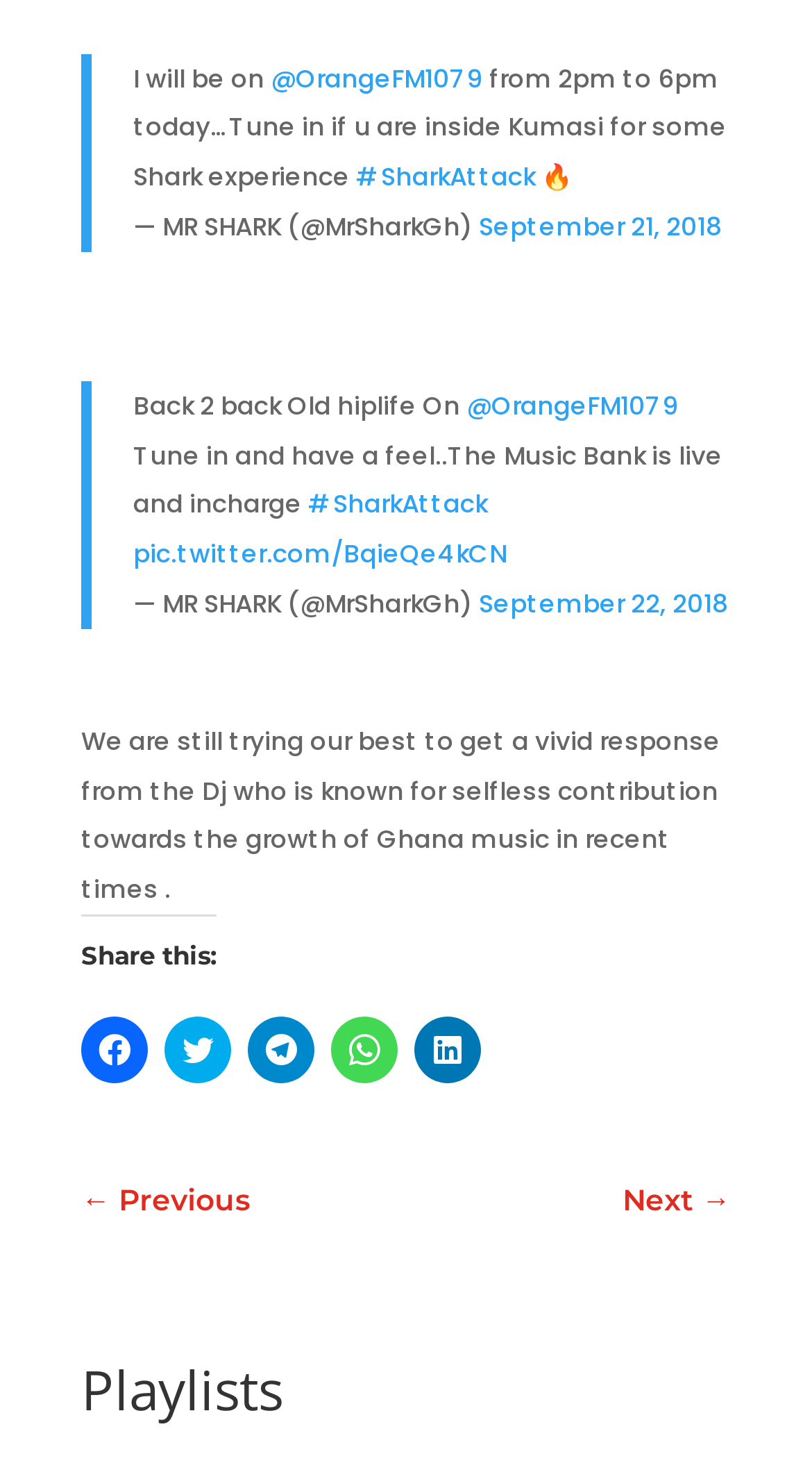Give a one-word or one-phrase response to the question: 
What is the text of the StaticText element below the blockquotes?

We are still trying our best to get a vivid response from the Dj who is known for selfless contribution towards the growth of Ghana music in recent times.